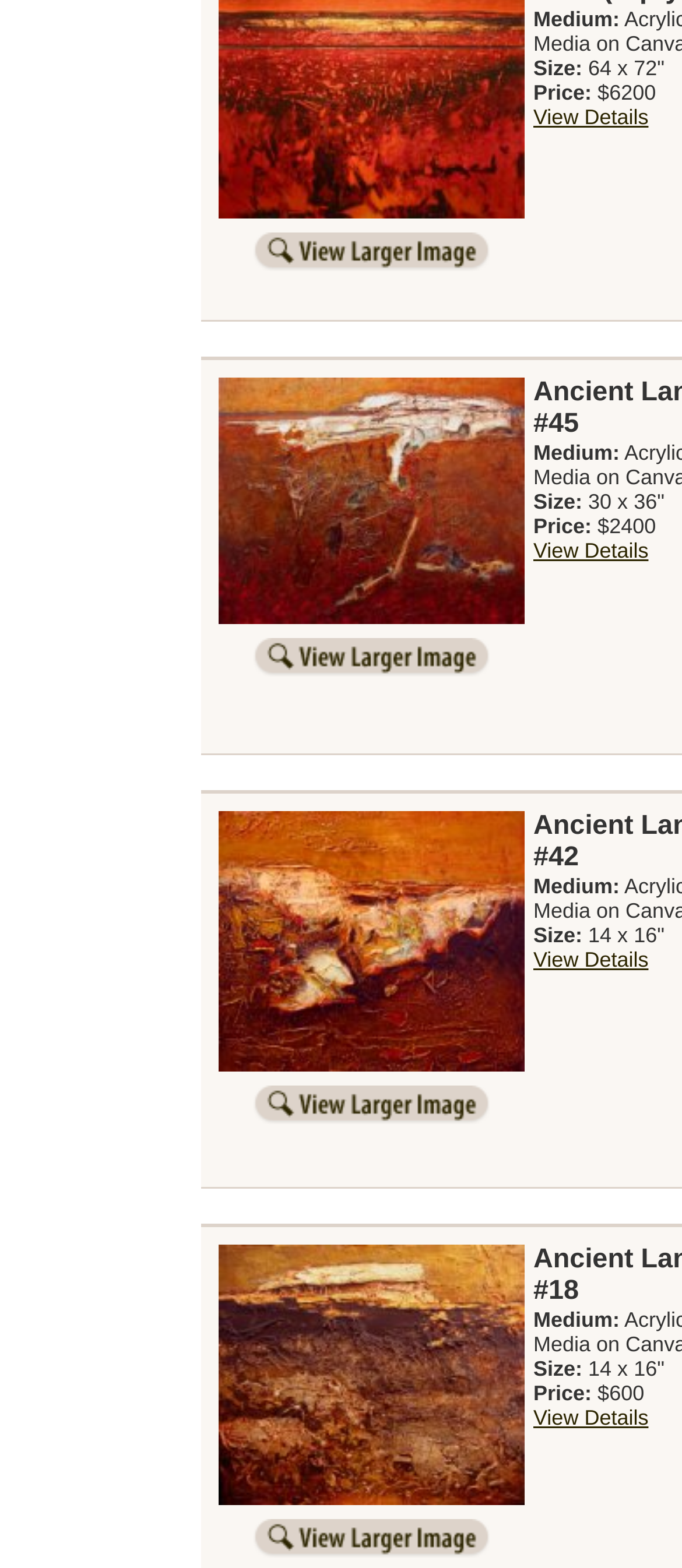Provide a one-word or short-phrase response to the question:
How many 'View Larger Image' links are there on this webpage?

4